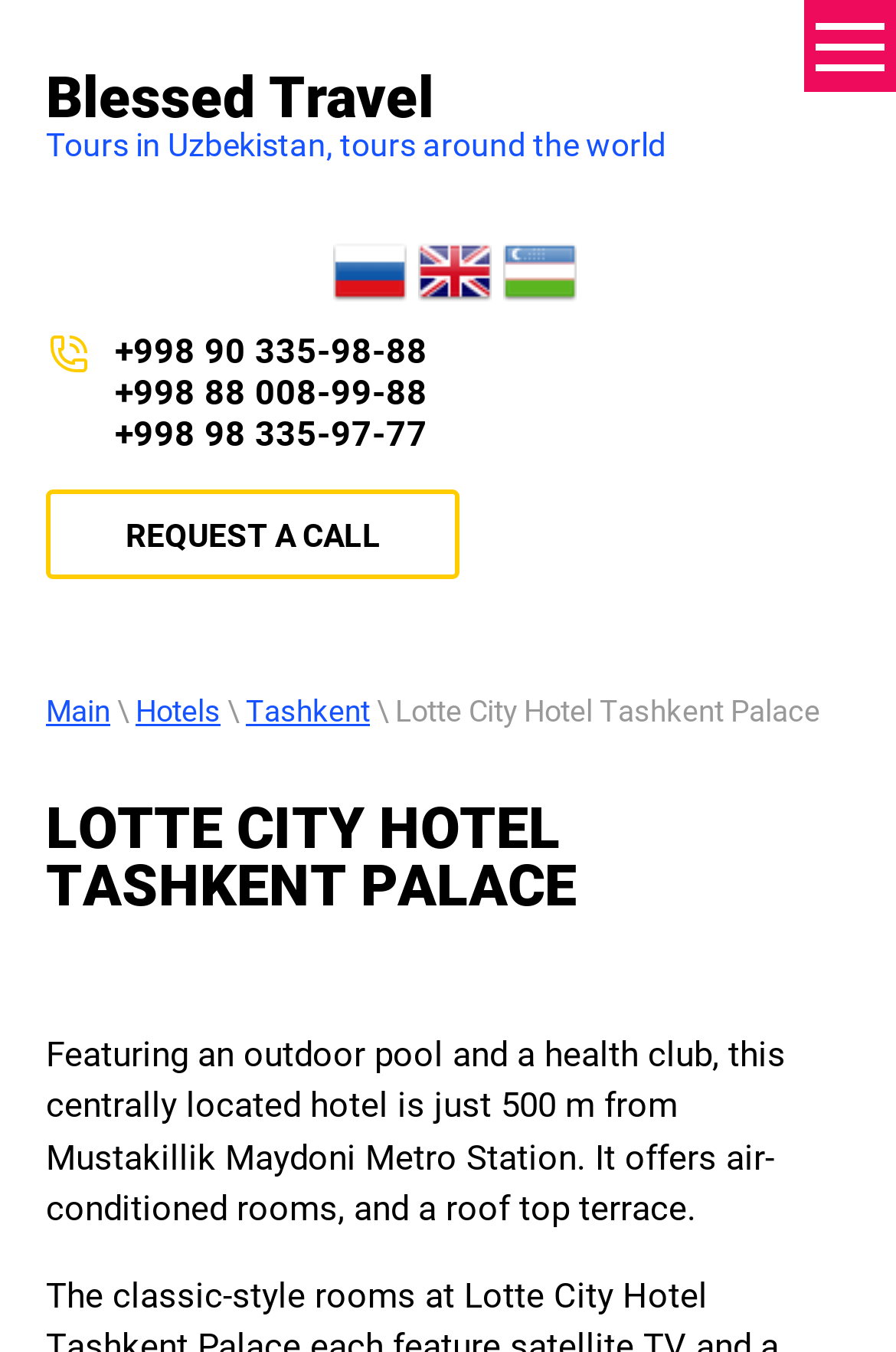Bounding box coordinates are specified in the format (top-left x, top-left y, bottom-right x, bottom-right y). All values are floating point numbers bounded between 0 and 1. Please provide the bounding box coordinate of the region this sentence describes: Hotels

[0.151, 0.513, 0.246, 0.539]